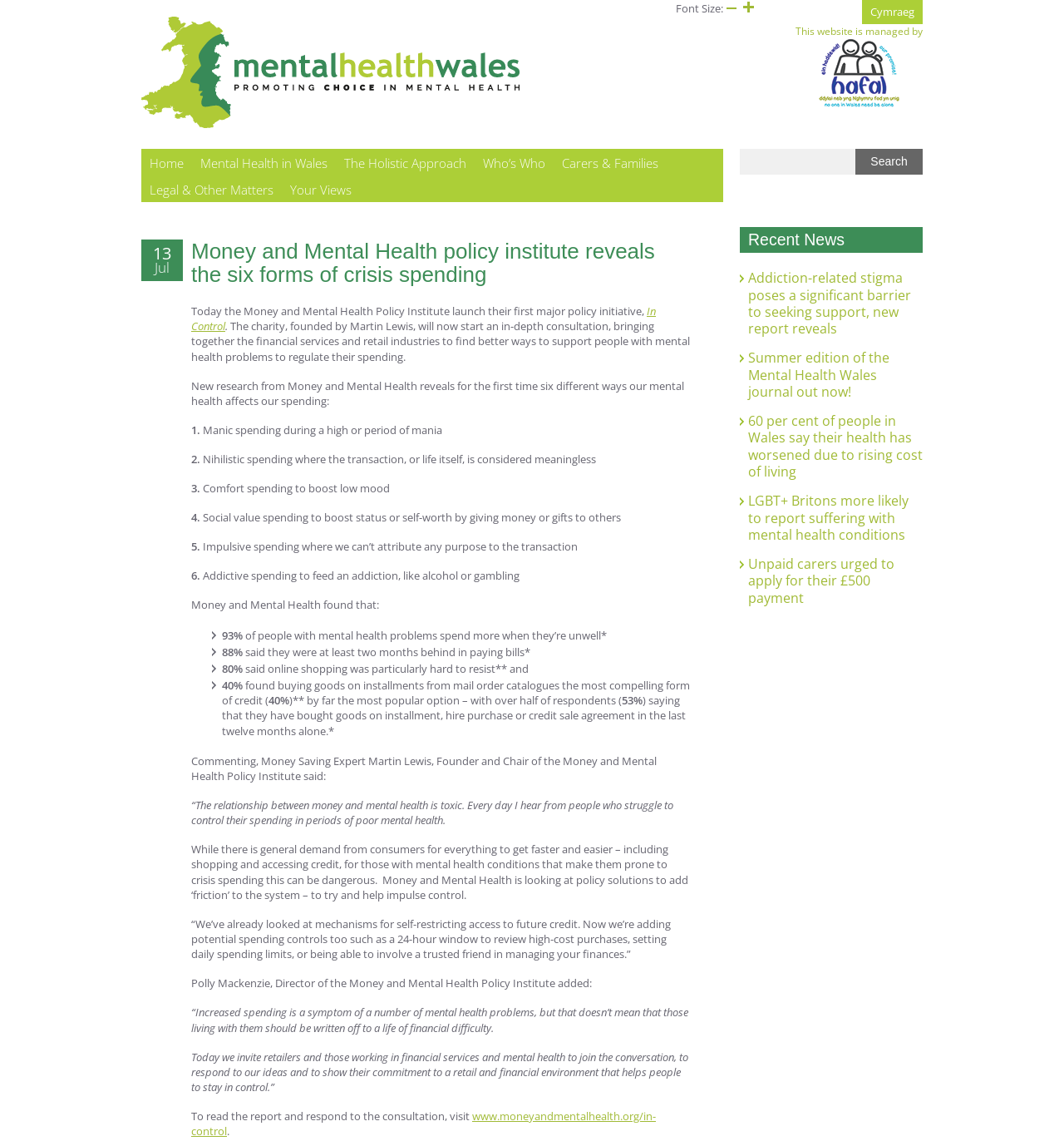Pinpoint the bounding box coordinates of the area that should be clicked to complete the following instruction: "Click the 'Home' link". The coordinates must be given as four float numbers between 0 and 1, i.e., [left, top, right, bottom].

[0.133, 0.13, 0.18, 0.154]